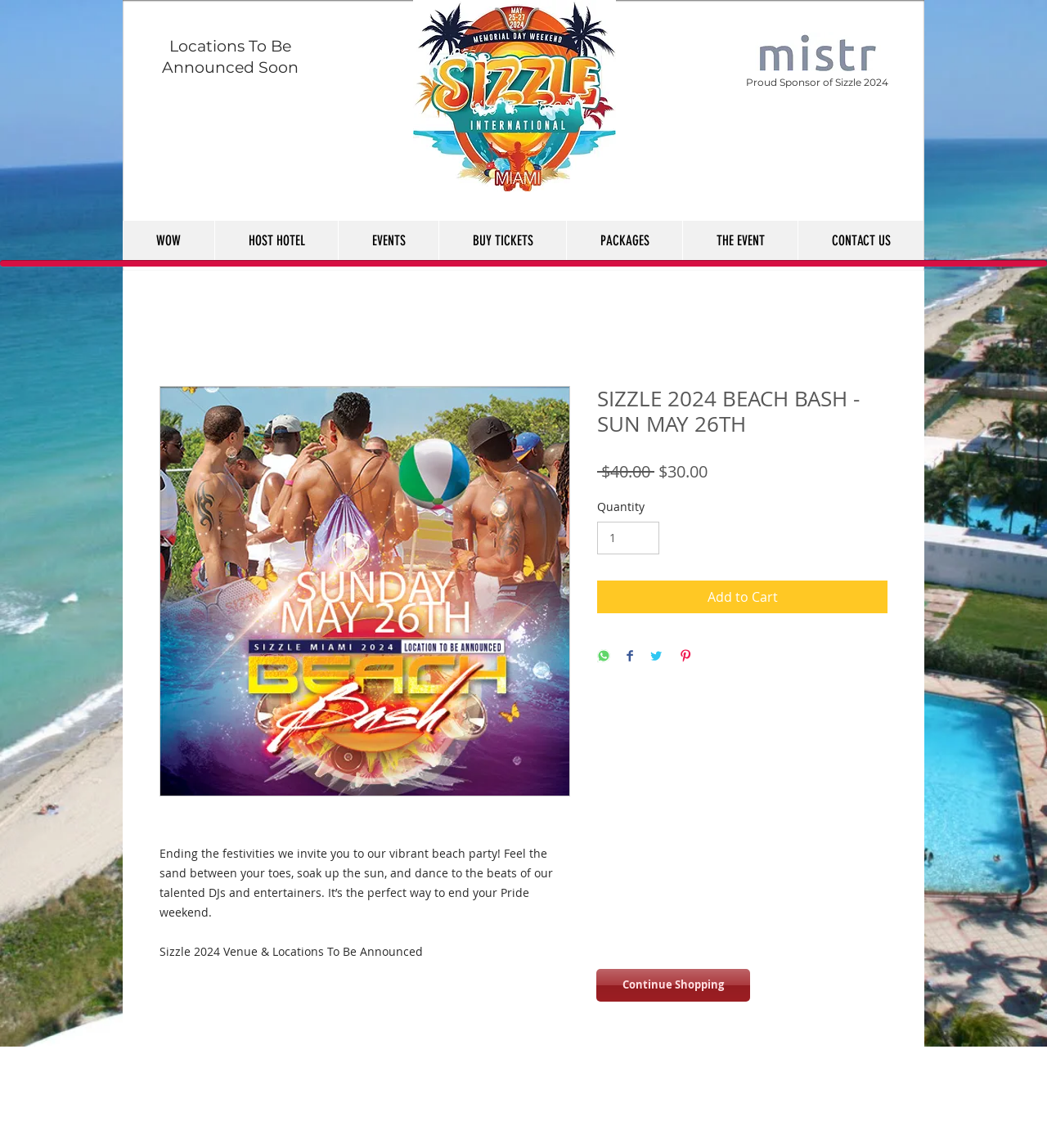Locate the bounding box coordinates of the element that needs to be clicked to carry out the instruction: "Click the 'Continue Shopping' link". The coordinates should be given as four float numbers ranging from 0 to 1, i.e., [left, top, right, bottom].

[0.57, 0.844, 0.716, 0.872]